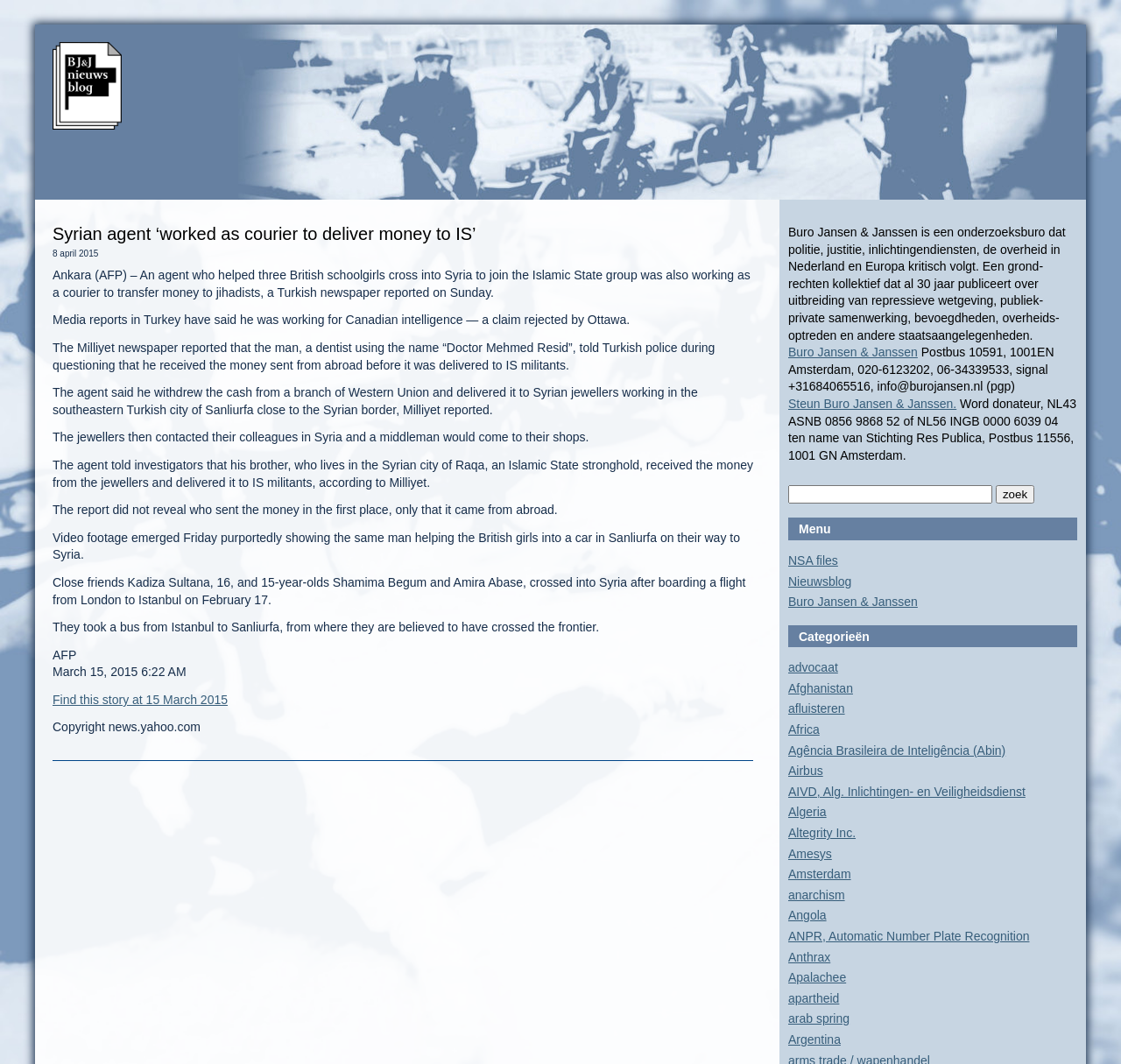What is the category of the link 'Afghanistan'? Look at the image and give a one-word or short phrase answer.

Categorieën